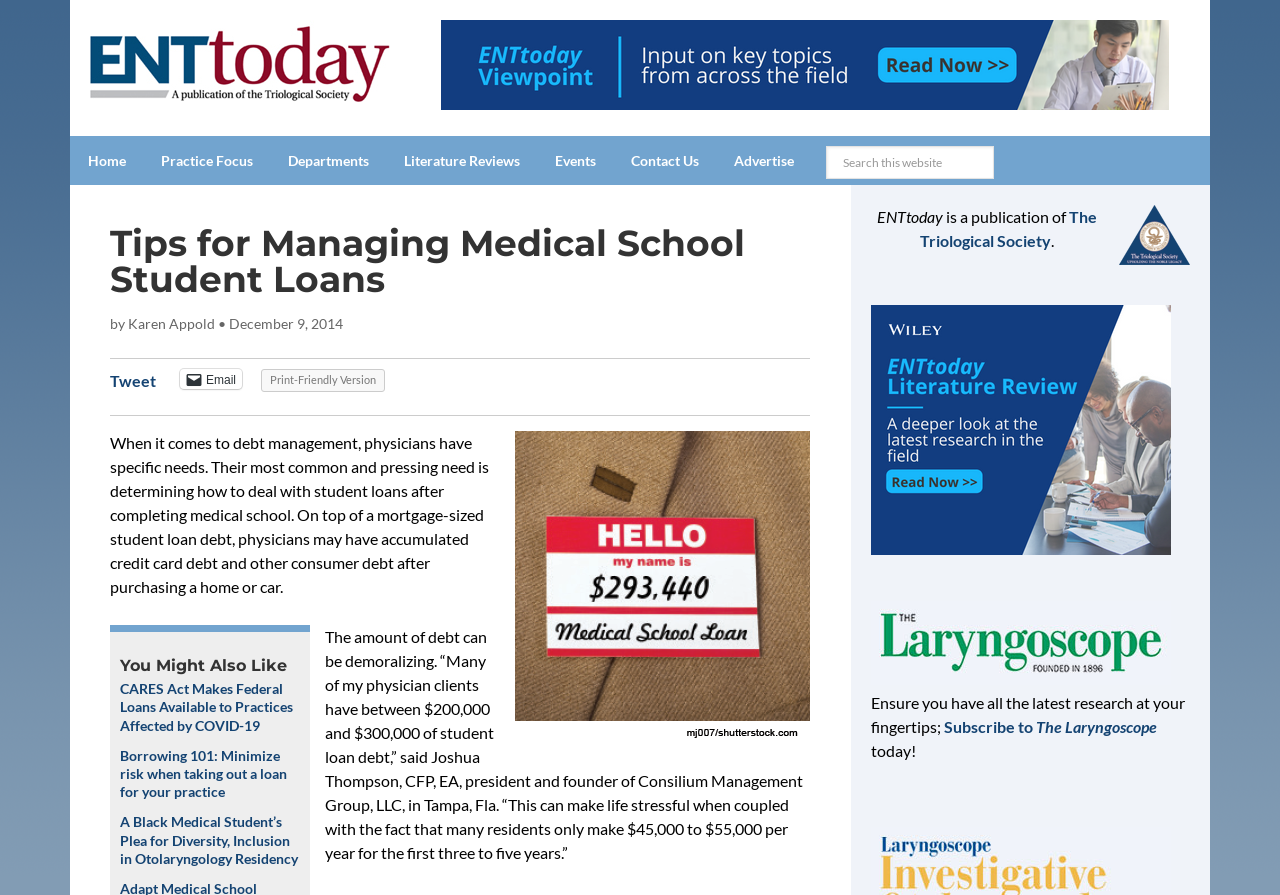What is the name of the publication?
With the help of the image, please provide a detailed response to the question.

The publication's name is mentioned at the top of the webpage, and it is also stated in the text 'ENTtoday is a publication of The Triological Society'.